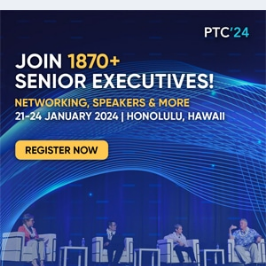Explain the image with as much detail as possible.

The image promotes the PTC'24 conference, inviting participants to join over 1,870 senior executives for a dynamic networking experience. Scheduled from January 21 to 24, 2024, in Honolulu, Hawaii, the event emphasizes valuable discussions and presentations from industry leaders. The design features an engaging visual backdrop that reflects modern connectivity themes, showcasing a cohesive gathering focused on advancing telecommunications and technology initiatives. The call to action encourages attendees to register now for this influential event.